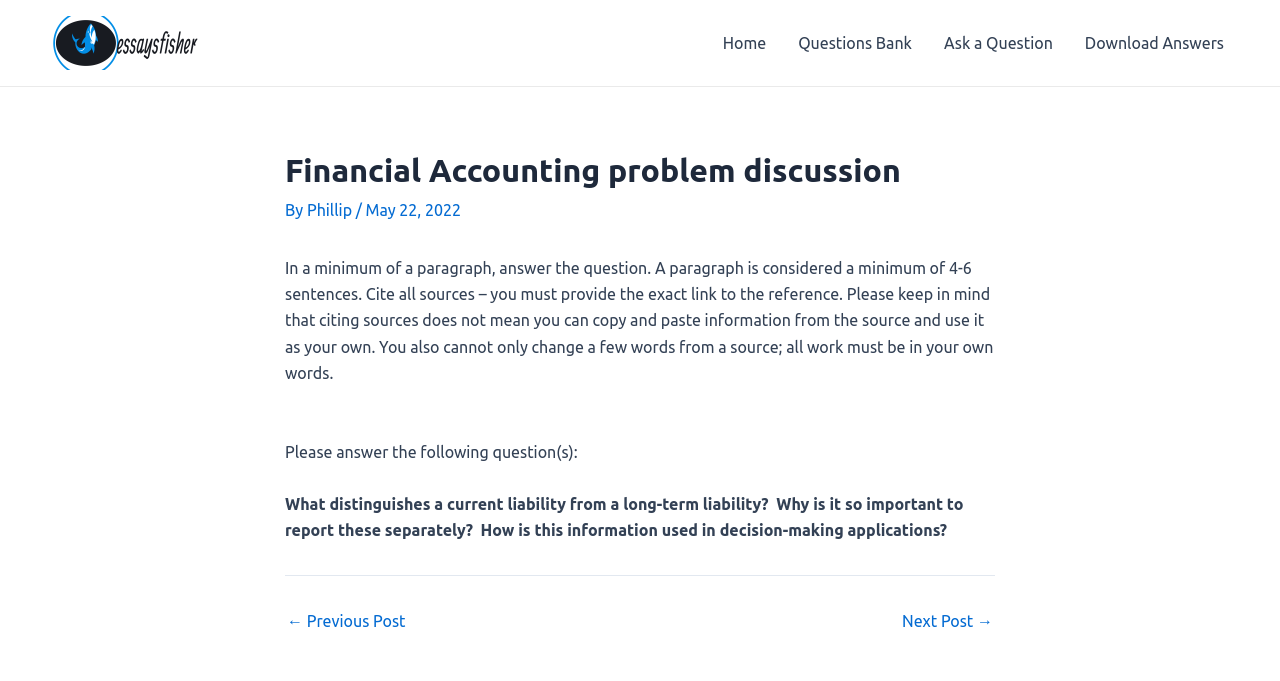Explain the features and main sections of the webpage comprehensively.

The webpage is about a financial accounting problem discussion, specifically an essay question. At the top left, there is a logo image and a link to "Essays Fisher". Below this, there is a navigation menu with four links: "Home", "Questions Bank", "Ask a Question", and "Download Answers". 

The main content of the page is an article with a heading "Financial Accounting problem discussion" at the top. Below the heading, there is information about the author, "Phillip", and the date "May 22, 2022". 

The article then provides instructions on how to answer the question, including the minimum length of the answer, the need to cite sources, and the importance of using one's own words. 

The question itself is "What distinguishes a current liability from a long-term liability? Why is it so important to report these separately? How is this information used in decision-making applications?" 

At the bottom of the page, there is a post navigation section with links to the previous and next posts.